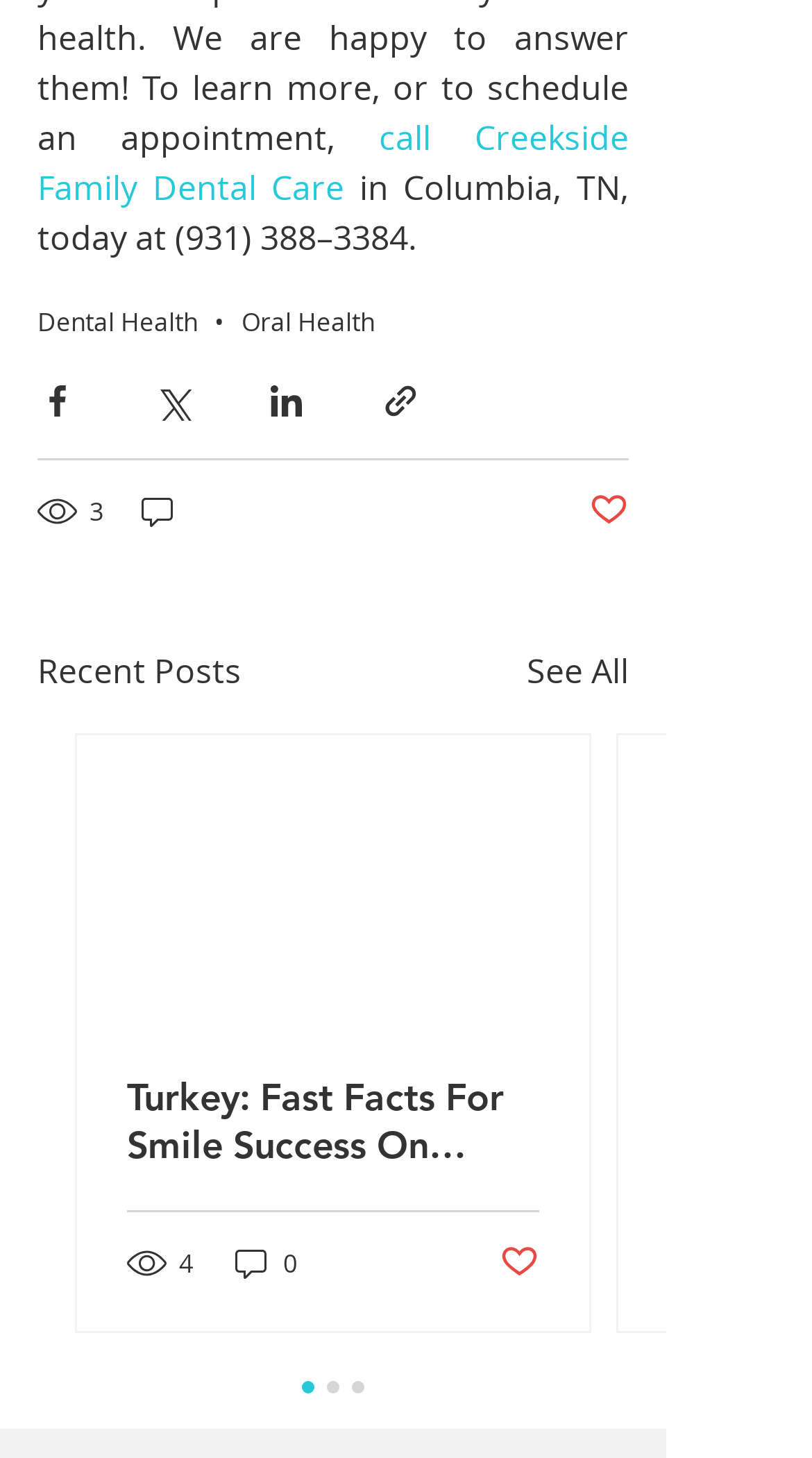Please find the bounding box coordinates of the clickable region needed to complete the following instruction: "View post about Turkey: Fast Facts For Smile Success On Thanksgiving!". The bounding box coordinates must consist of four float numbers between 0 and 1, i.e., [left, top, right, bottom].

[0.156, 0.736, 0.664, 0.802]